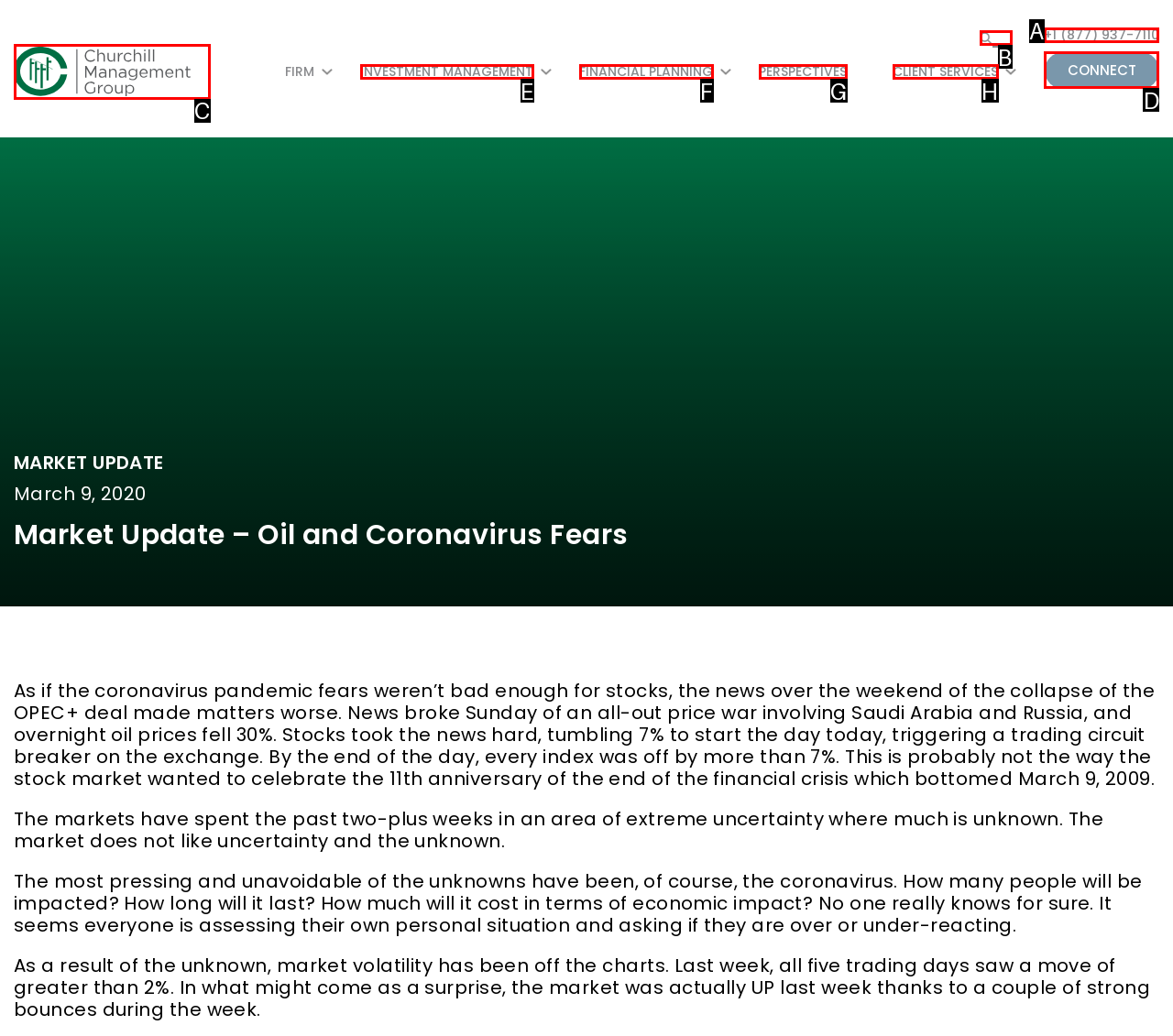Which option should I select to accomplish the task: Call the phone number? Respond with the corresponding letter from the given choices.

A